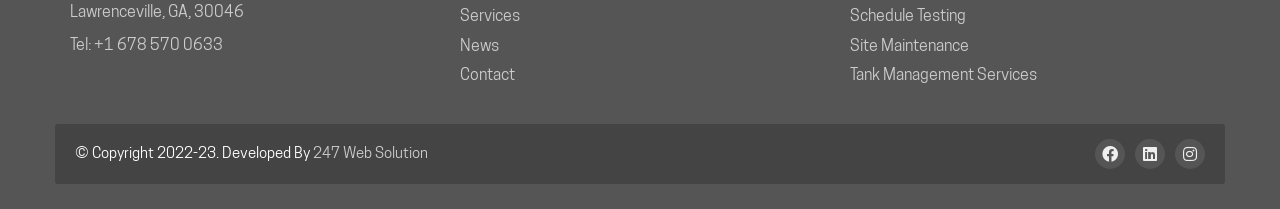Determine the bounding box coordinates for the UI element matching this description: "Site Maintenance".

[0.664, 0.165, 0.757, 0.267]